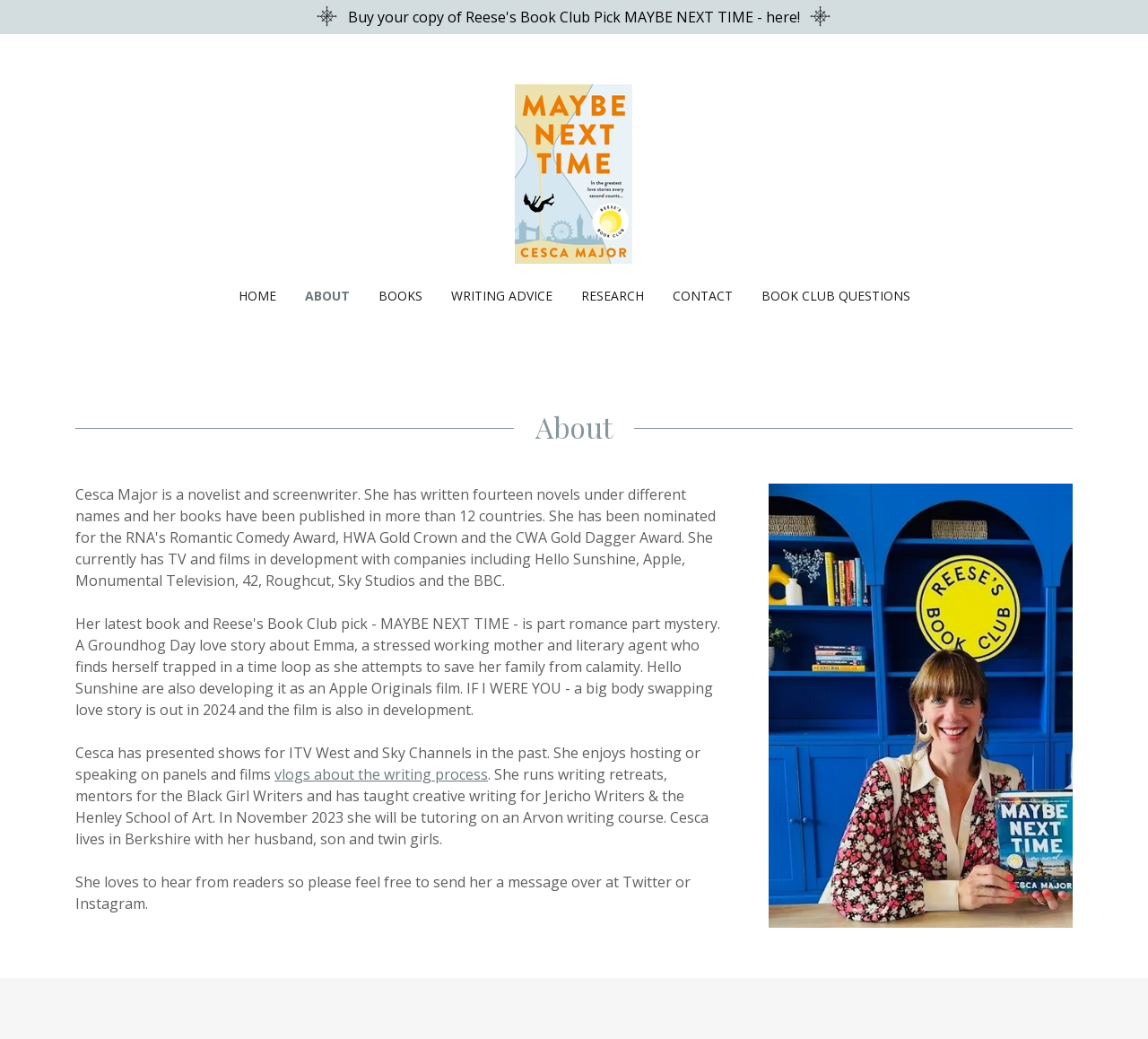Please identify the bounding box coordinates for the region that you need to click to follow this instruction: "Read Cesca's writing advice".

[0.388, 0.269, 0.486, 0.301]